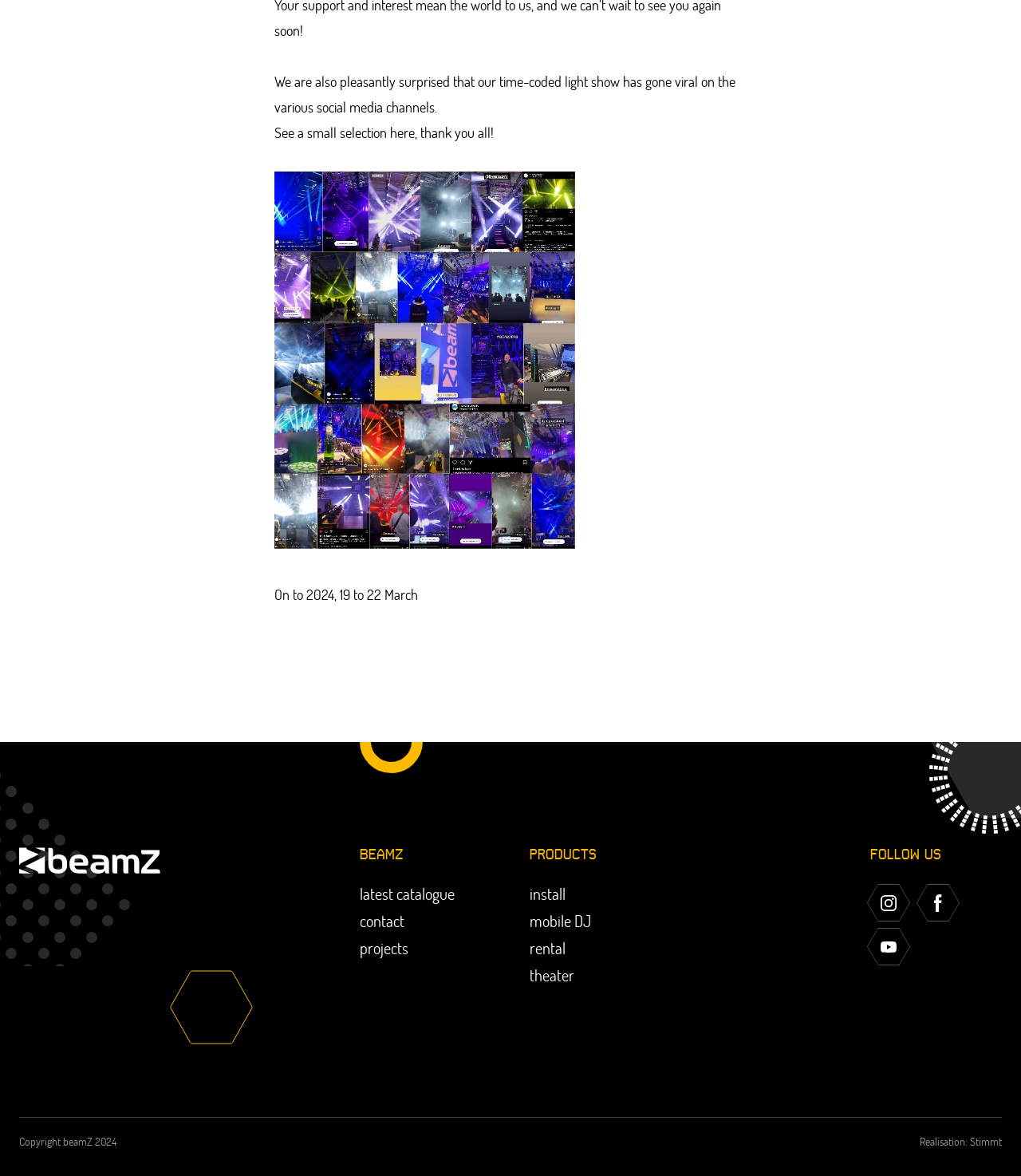What is the name of the company?
Based on the visual content, answer with a single word or a brief phrase.

BEAMZ